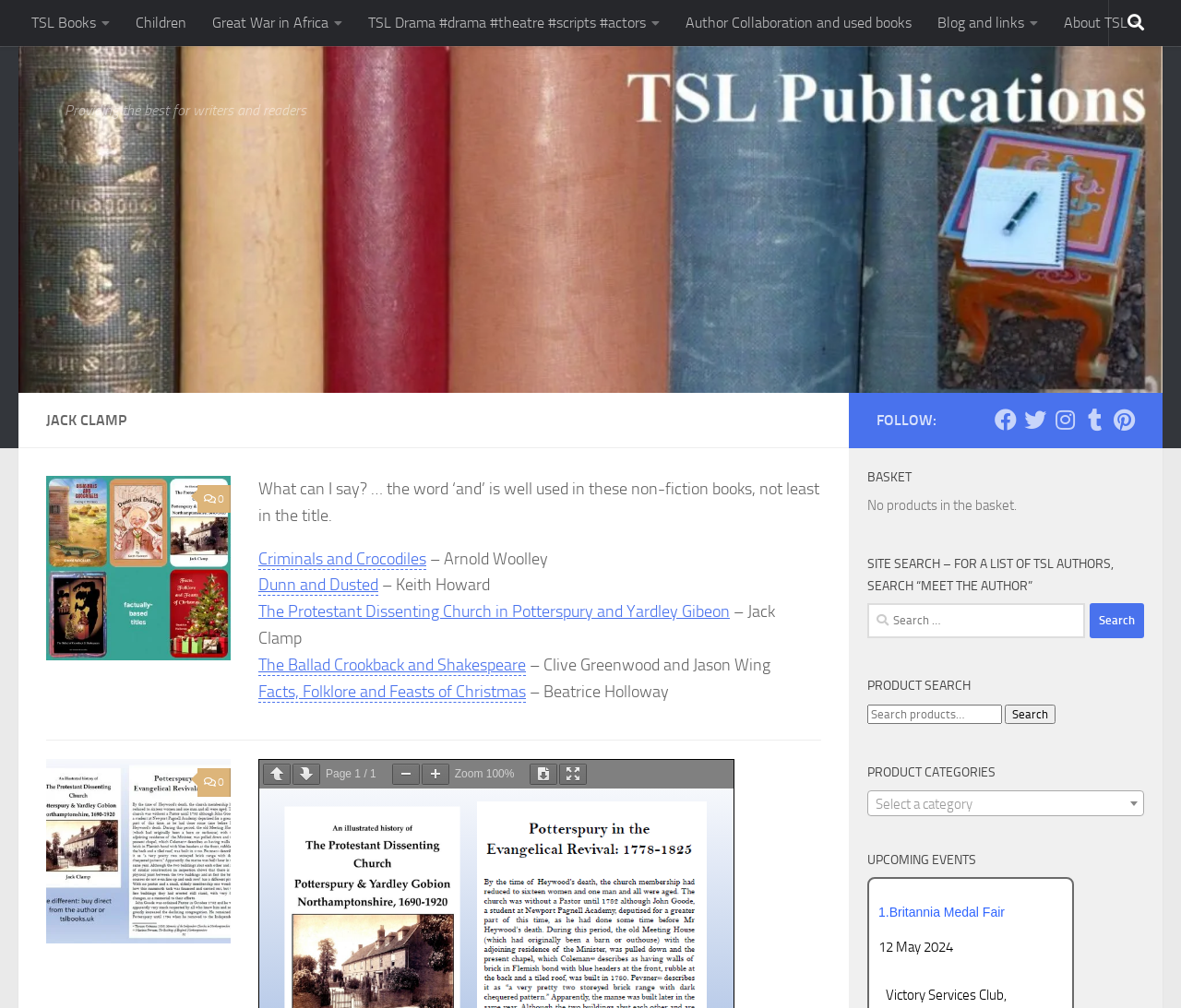Write an elaborate caption that captures the essence of the webpage.

The webpage is about Jack Clamp, an author, and his works. At the top, there are several links to different categories, including TSL Books, Children, Great War in Africa, and more. Below these links, there is a brief description of the website, stating "Providing the best for writers and readers." 

The main content of the webpage is an article about Jack Clamp, with a heading "JACK CLAMP" in a larger font. The article lists several books written by Jack Clamp, along with their titles, authors, and brief descriptions. The books are listed in a vertical column, with each book's information separated by a small gap.

On the right side of the webpage, there are several buttons and links, including a search bar, a button to zoom in and out, and links to follow the website on various social media platforms. There is also a section for the basket, which is currently empty, and a site search function.

At the bottom of the webpage, there are several headings, including "PRODUCT SEARCH", "PRODUCT CATEGORIES", and "UPCOMING EVENTS". The "UPCOMING EVENTS" section lists an event, "Britannia Medal Fair", with a date of "12 May 2024".